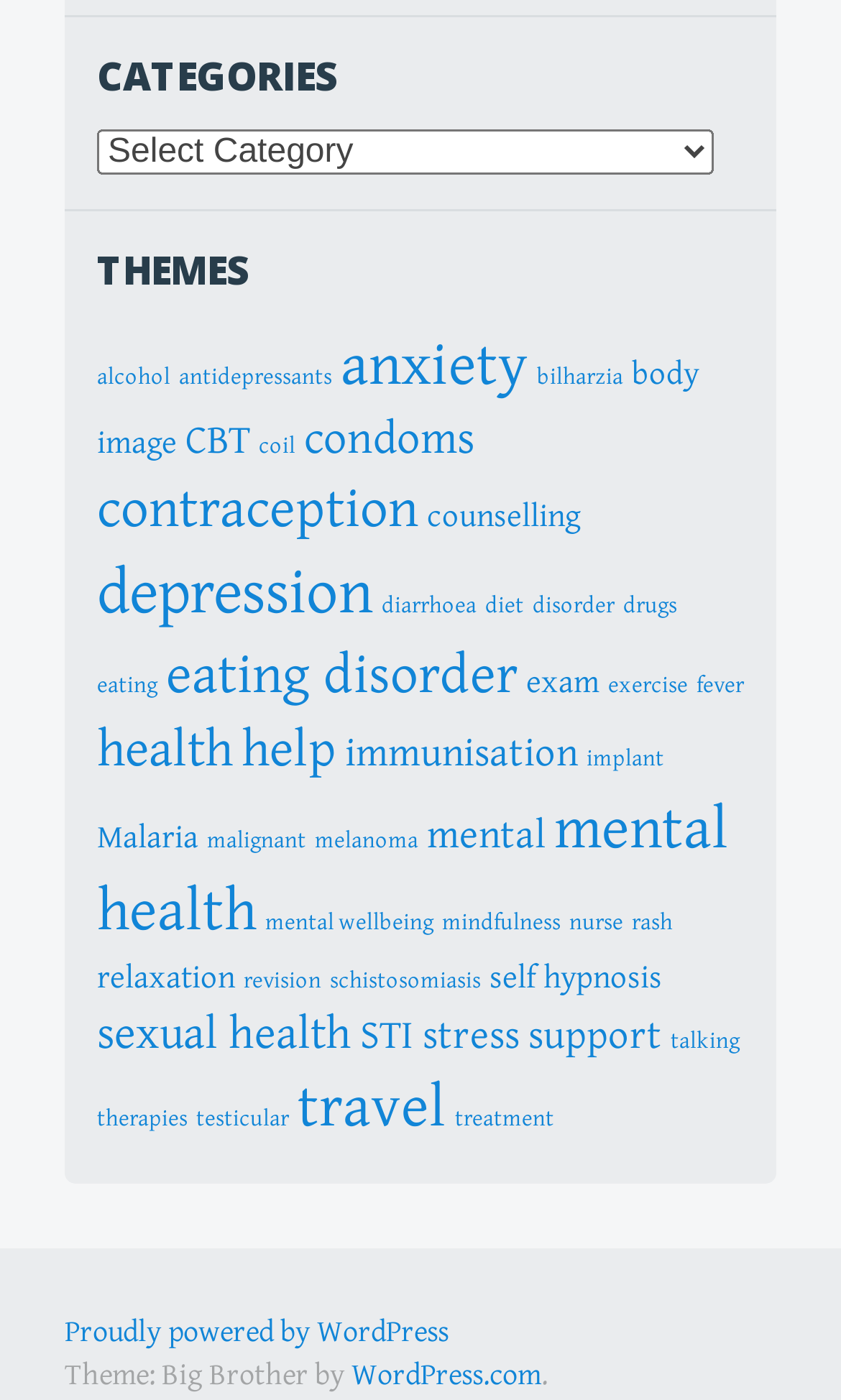Carefully examine the image and provide an in-depth answer to the question: What is the theme of this website?

I found the theme information at the bottom of the webpage, where it says 'Theme: Big Brother by...'.